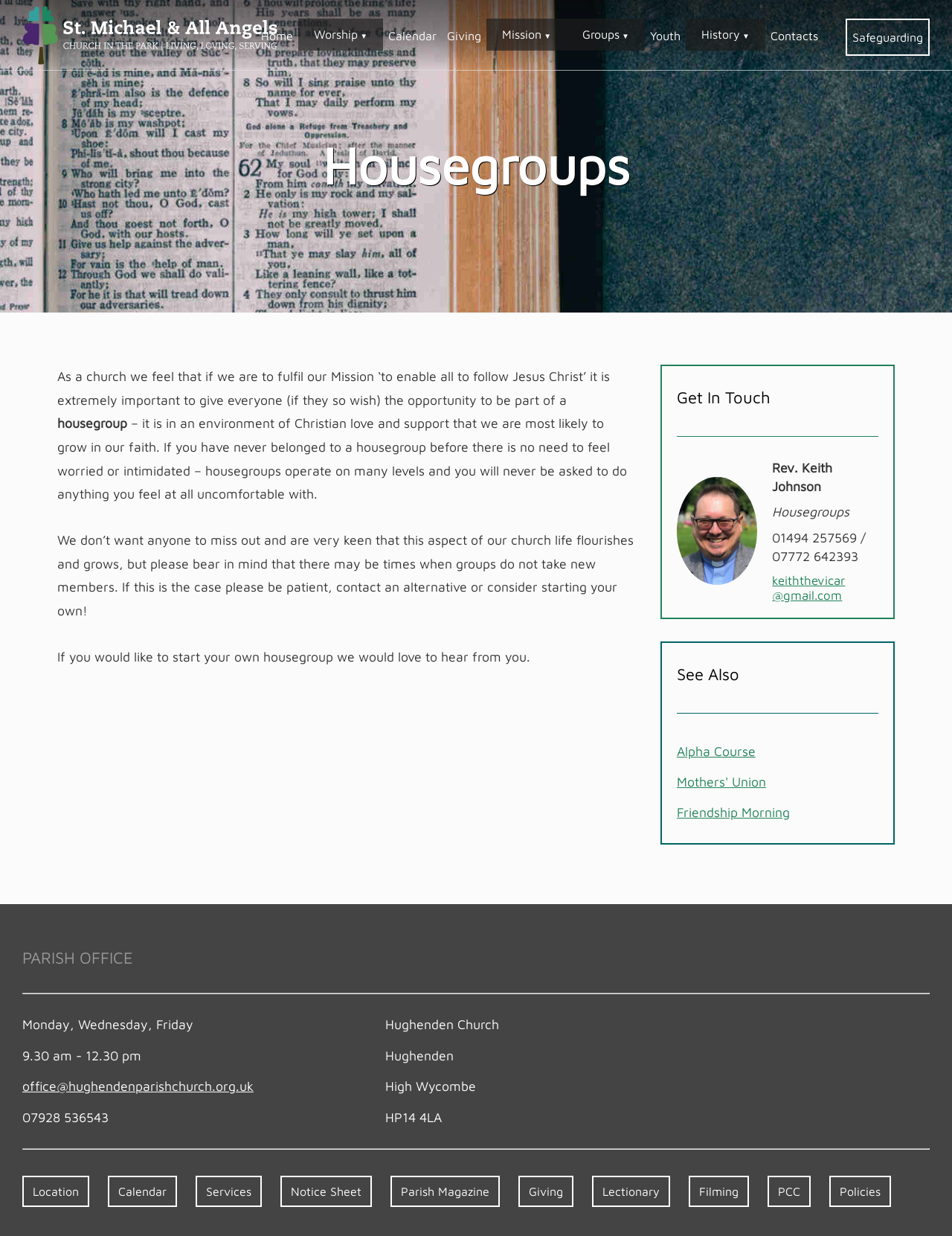Analyze the image and answer the question with as much detail as possible: 
What is the purpose of housegroups?

According to the webpage, housegroups are an environment of Christian love and support where people can grow in their faith. This is stated in the text 'it is in an environment of Christian love and support that we are most likely to grow in our faith.'